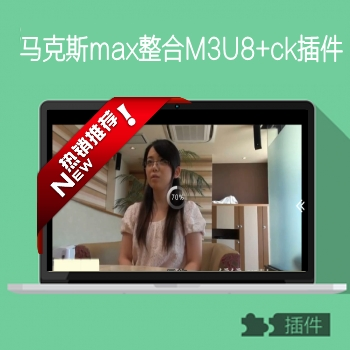What is the language of the text on the image? Observe the screenshot and provide a one-word or short phrase answer.

Chinese